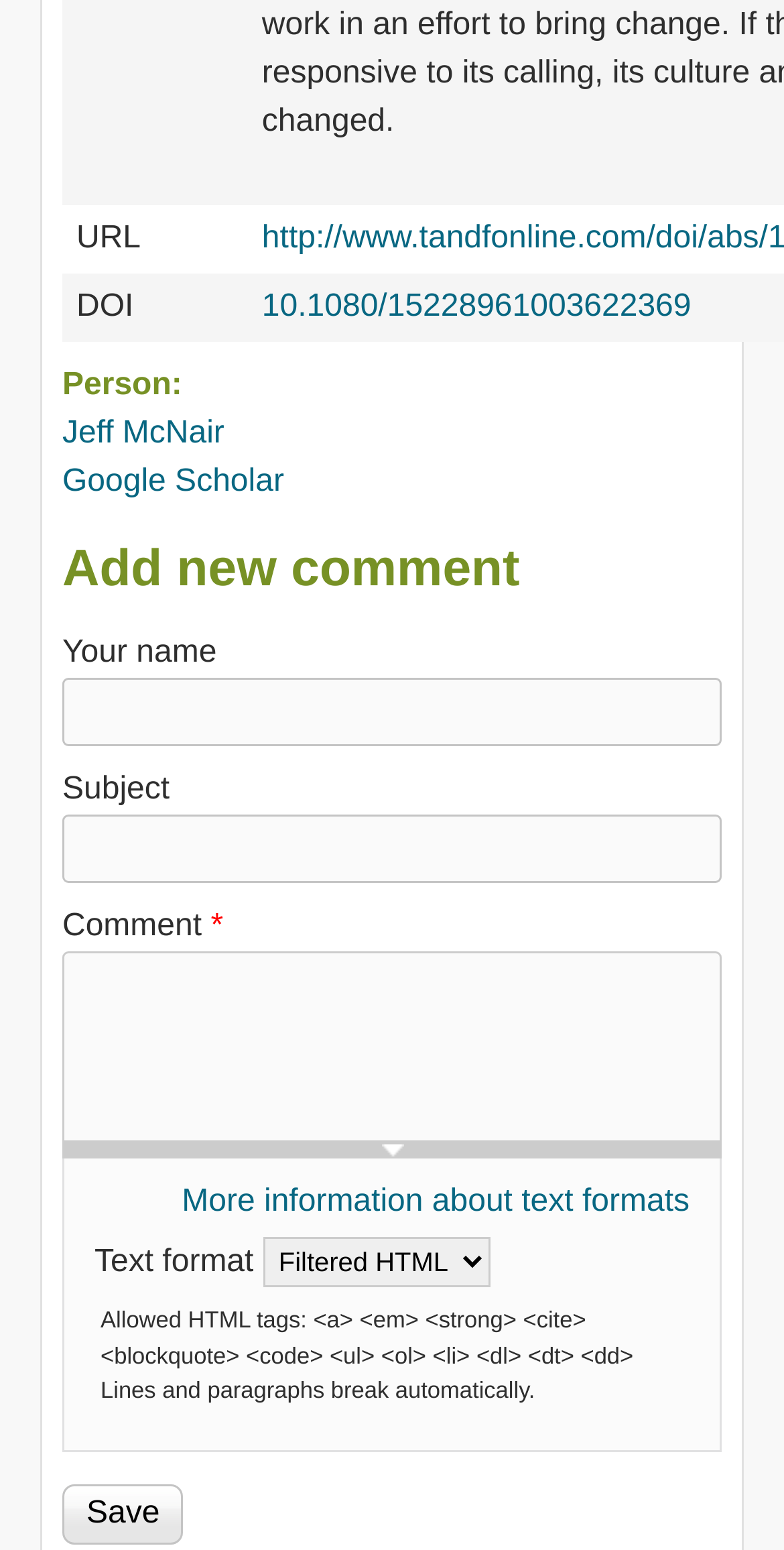Find the bounding box coordinates of the element to click in order to complete the given instruction: "Enter your name."

[0.079, 0.438, 0.921, 0.482]